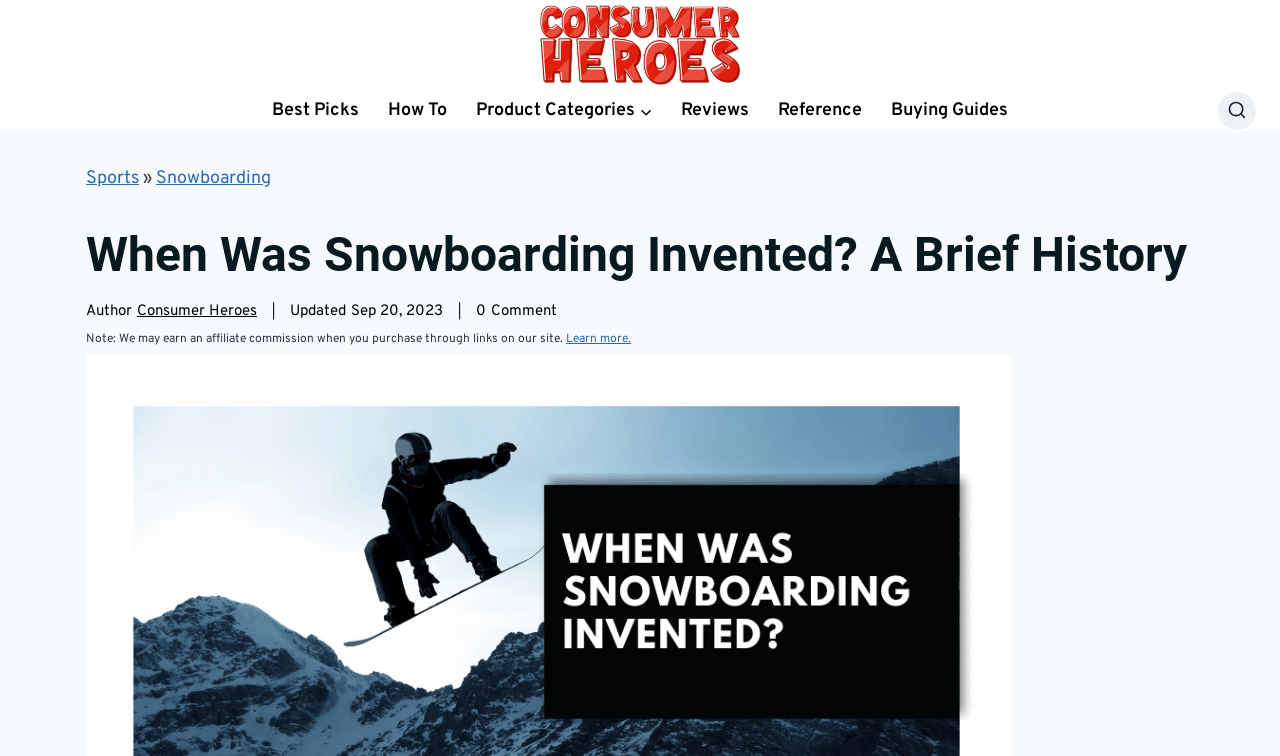What is the topic of the current article?
From the details in the image, provide a complete and detailed answer to the question.

I found the answer by examining the breadcrumbs at the top of the page, which show 'Sports » Snowboarding'. This indicates that the current article is about Snowboarding.